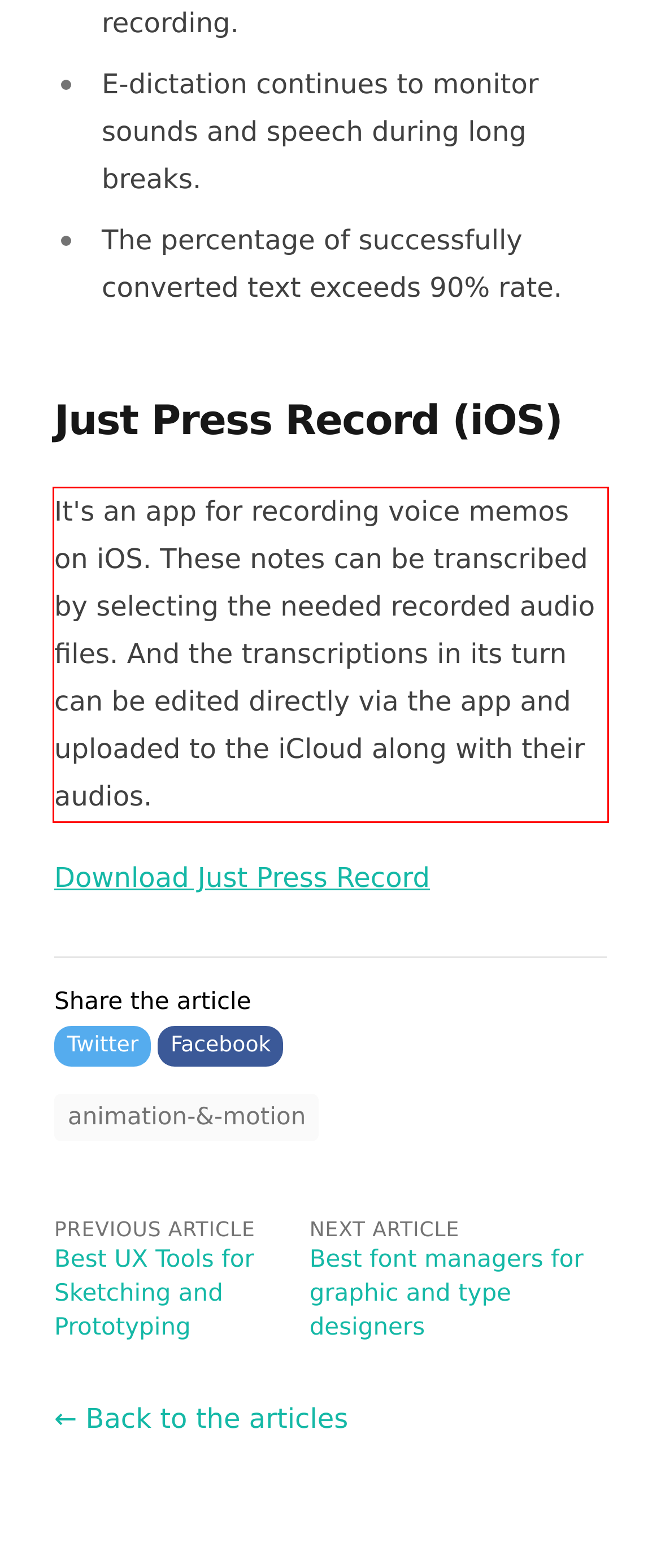Look at the screenshot of the webpage, locate the red rectangle bounding box, and generate the text content that it contains.

It's an app for recording voice memos on iOS. These notes can be transcribed by selecting the needed recorded audio files. And the transcriptions in its turn can be edited directly via the app and uploaded to the iCloud along with their audios.